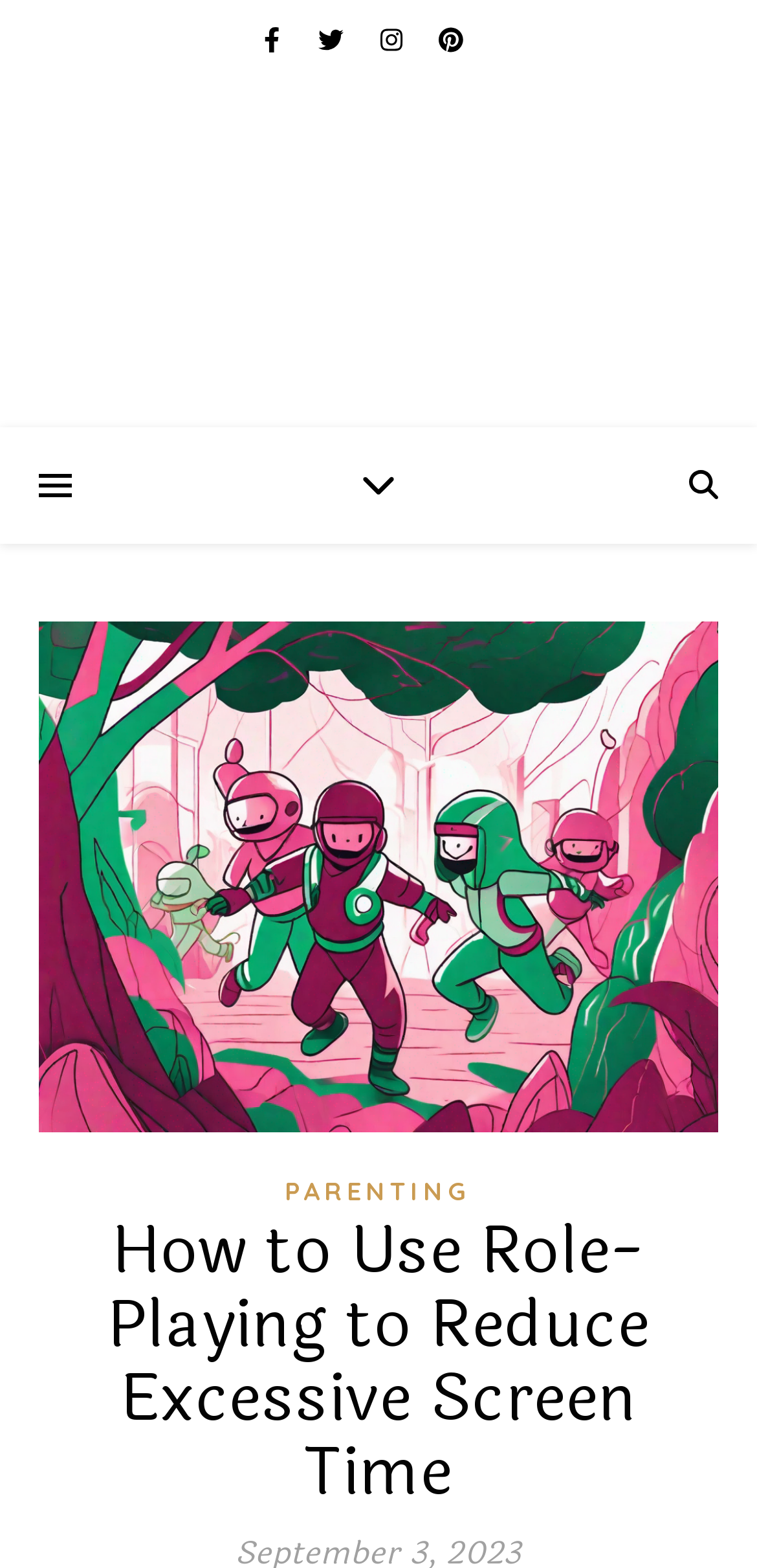Explain the contents of the webpage comprehensively.

The webpage is about using role-playing to reduce excessive screen time, with a focus on healthy parenting habits. At the top, there are four links aligned horizontally, taking up about a third of the screen width. Below these links, there is a layout table that spans the entire width of the screen, containing a link to "Healthy Parenting Habits" at the top.

The main content of the page is an image that takes up most of the screen, depicting a group of children dressed as their favorite video game characters playing outside in a vibrant setting. On top of this image, there is a link to "PARENTING" located near the bottom center of the image. Above the image, there is a heading that reads "How to Use Role-Playing to Reduce Excessive Screen Time", which is centered and takes up about two-thirds of the screen width.

Overall, the webpage has a clear and concise structure, with a prominent image and headings that effectively convey the main topic of the page.